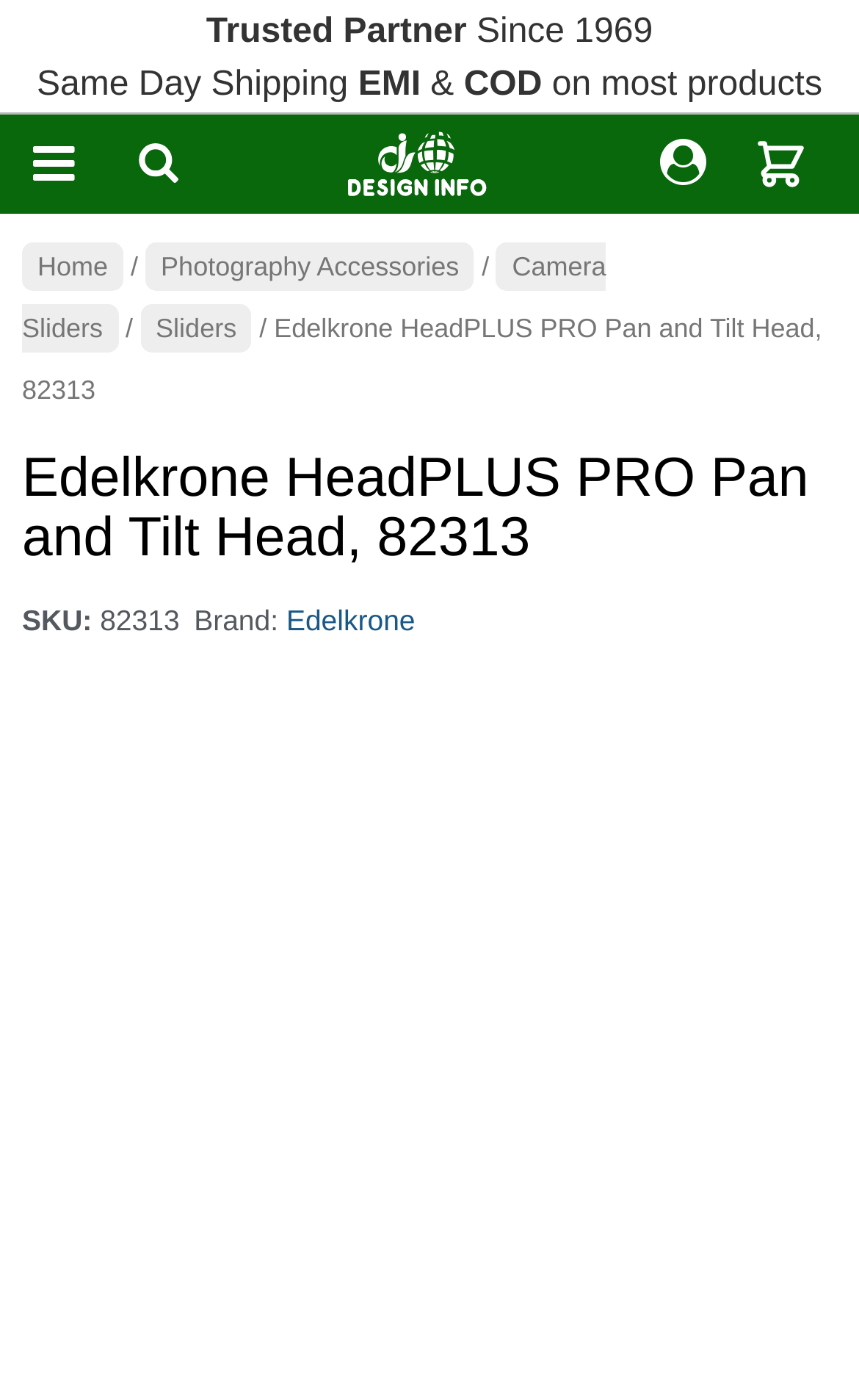What is the maximum equipment load of the product?
Using the image as a reference, give a one-word or short phrase answer.

20"